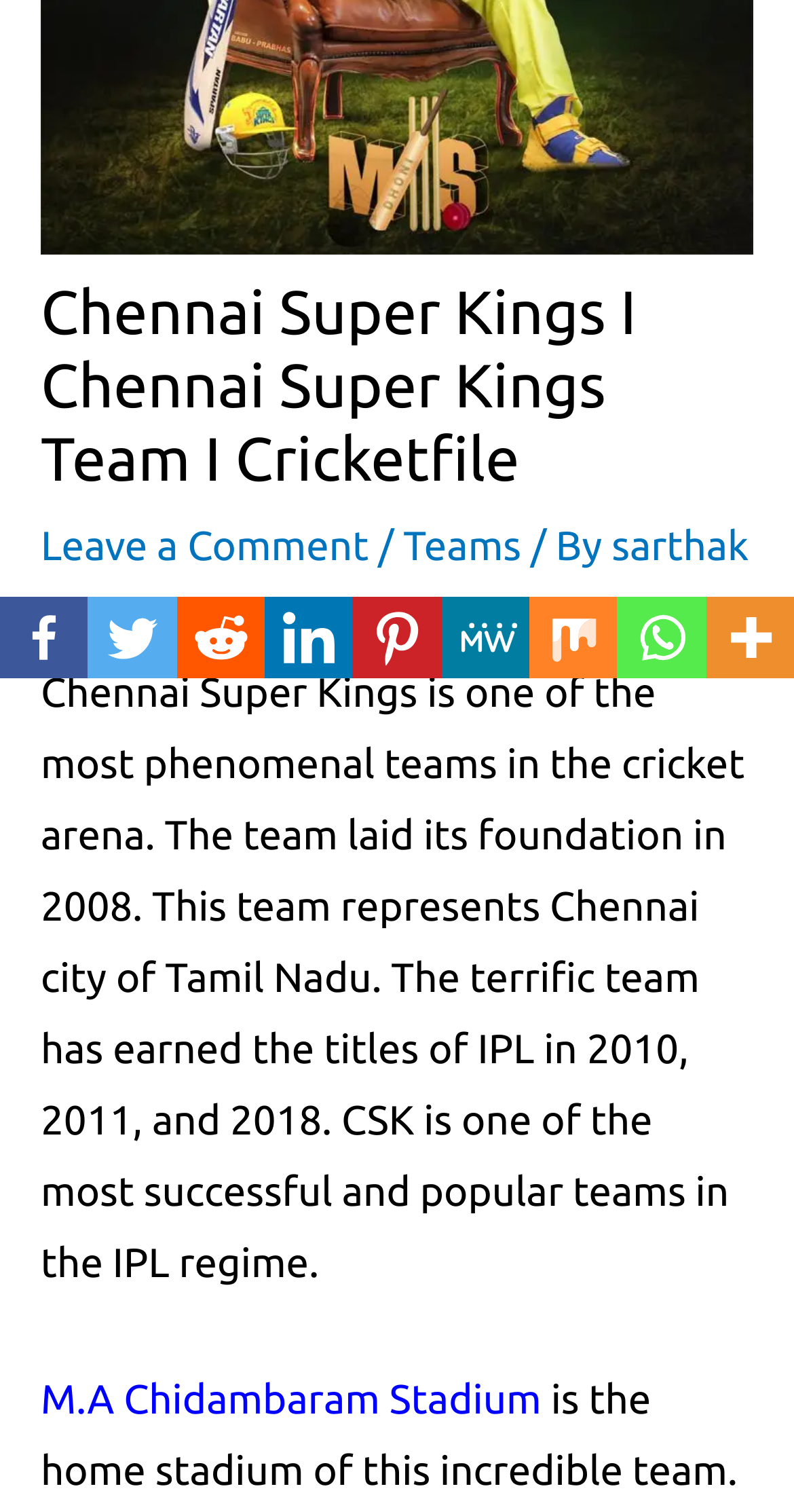Predict the bounding box of the UI element based on this description: "title="Linkedin"".

[0.333, 0.395, 0.444, 0.449]